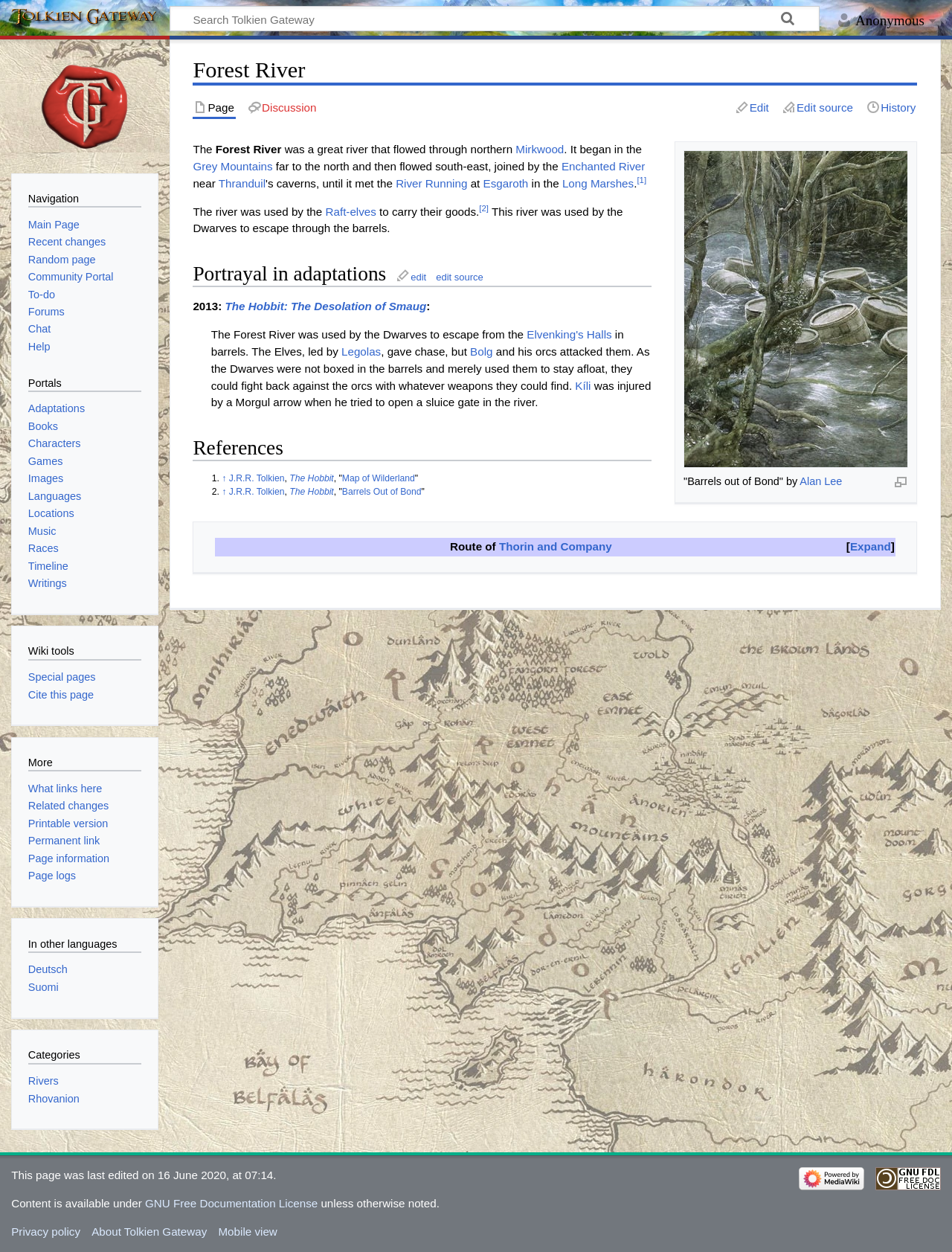Highlight the bounding box coordinates of the region I should click on to meet the following instruction: "View the history of the page".

[0.909, 0.079, 0.964, 0.093]